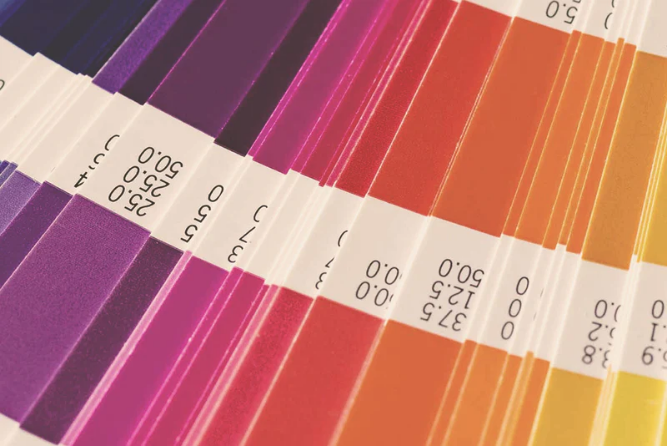Elaborate on all the key elements and details present in the image.

The image showcases a vibrant collection of color swatches, which are integral to the Pantone Color System. Each swatch displays a range of hues from deep purples and pinks to bright oranges and reds. These color samples are typically used in design and printing to ensure accurate color representation. The labels beneath the swatches, marked with numerical codes, help designers and printers identify the specific shades. This systematic approach allows for precise color matching and consistency across various materials, making it a vital tool for those in creative industries. The image visually illustrates the diversity and richness of colors available in the Pantone system, reflecting its importance in achieving color accuracy in print projects.